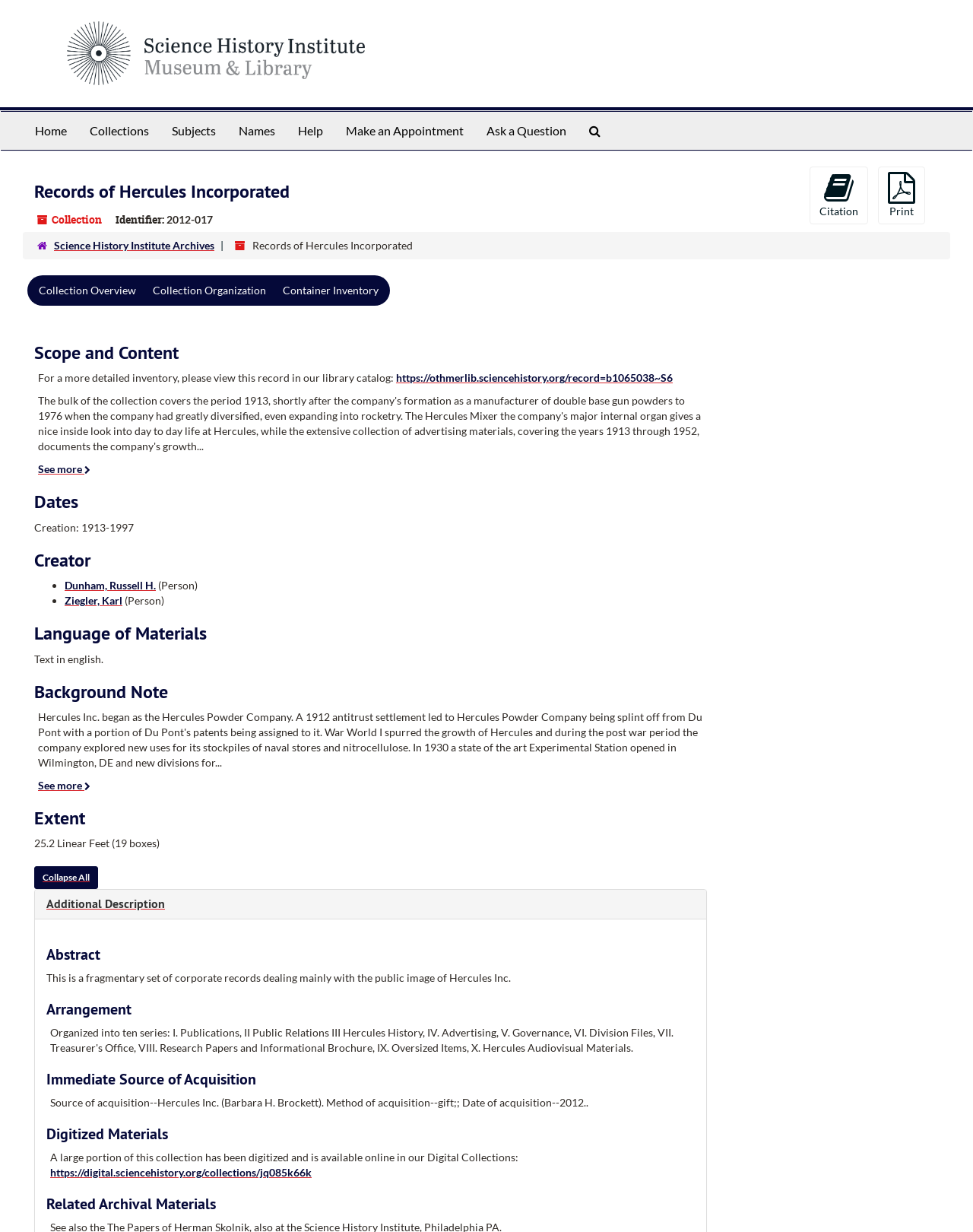Give a one-word or short phrase answer to this question: 
What is the language of the materials in this collection?

English